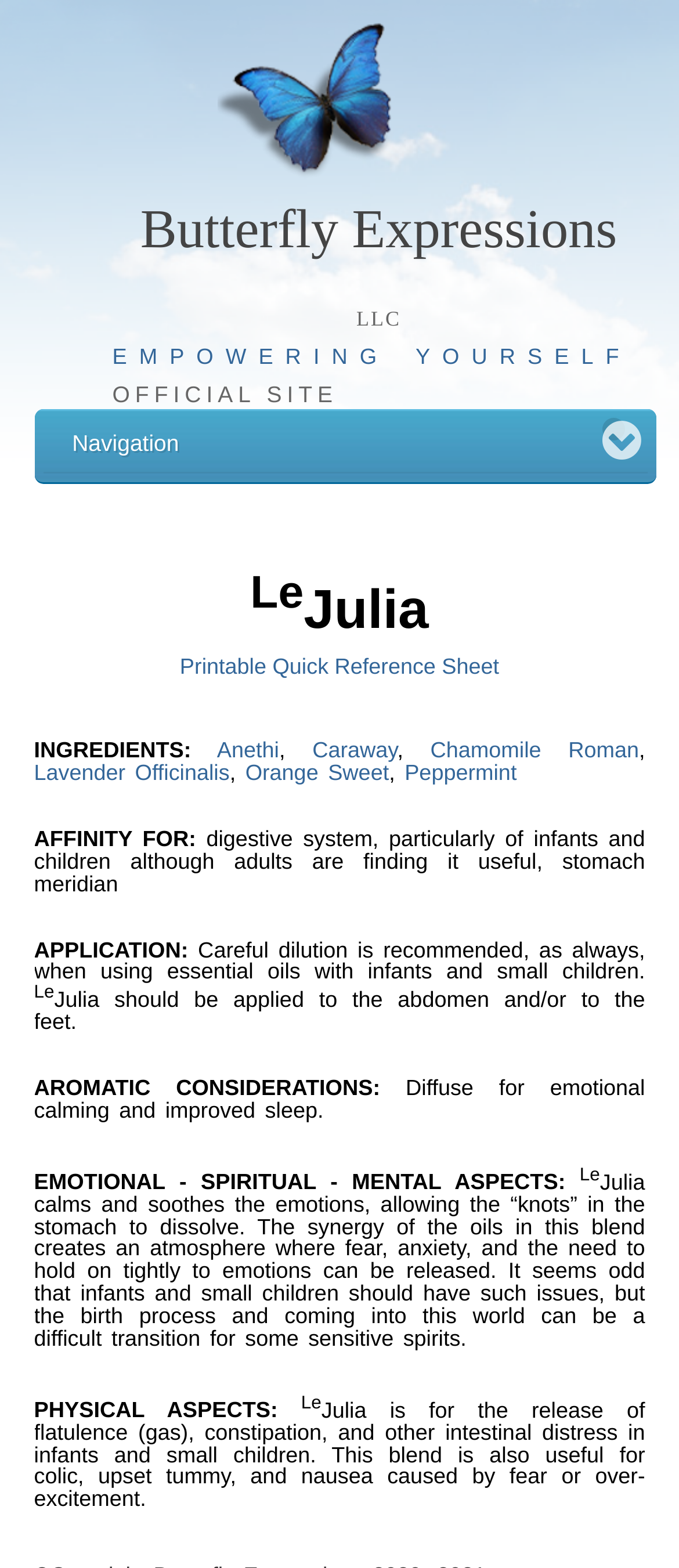Locate the bounding box of the UI element defined by this description: "Share". The coordinates should be given as four float numbers between 0 and 1, formatted as [left, top, right, bottom].

None